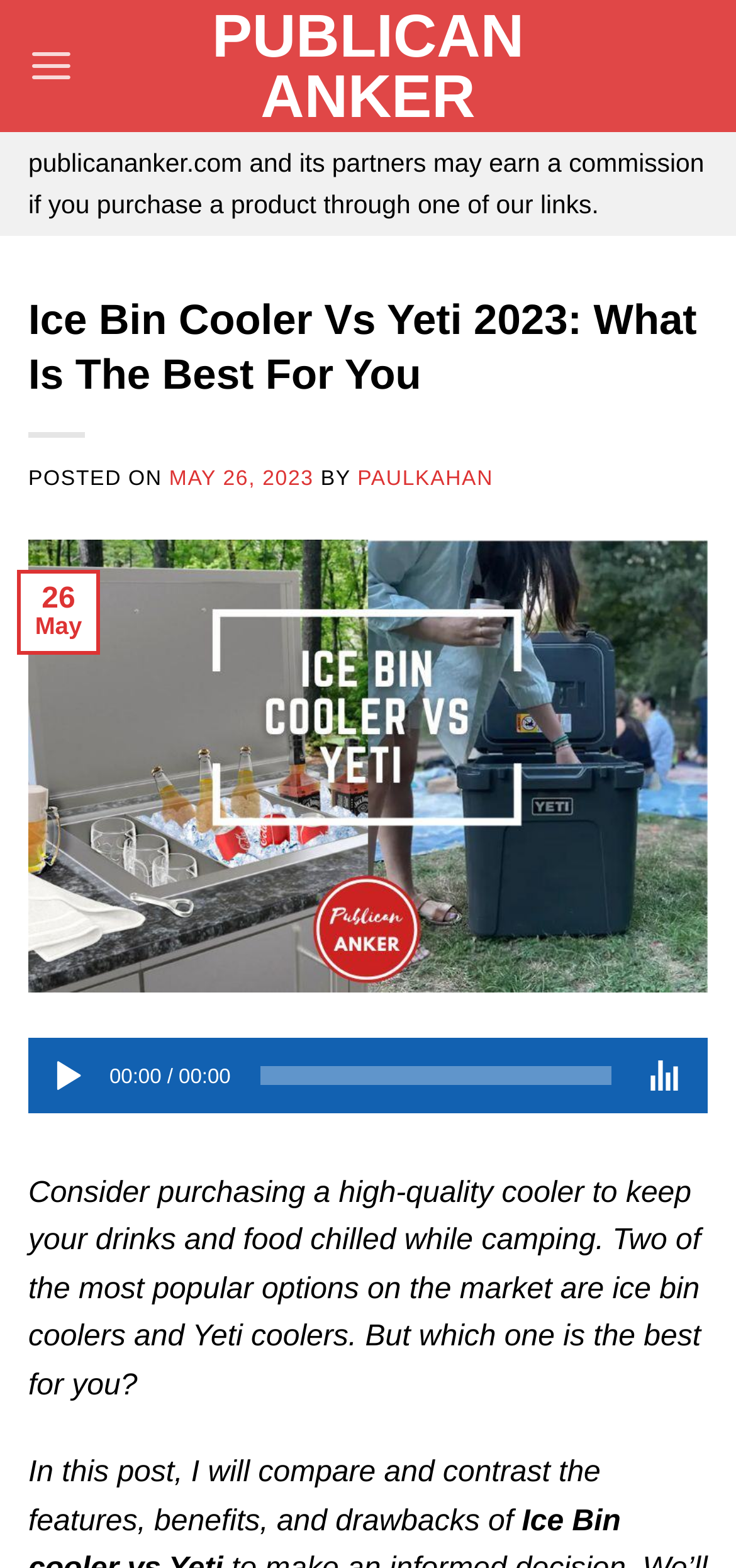Using the format (top-left x, top-left y, bottom-right x, bottom-right y), provide the bounding box coordinates for the described UI element. All values should be floating point numbers between 0 and 1: May 26, 2023July 23, 2023

[0.23, 0.299, 0.426, 0.313]